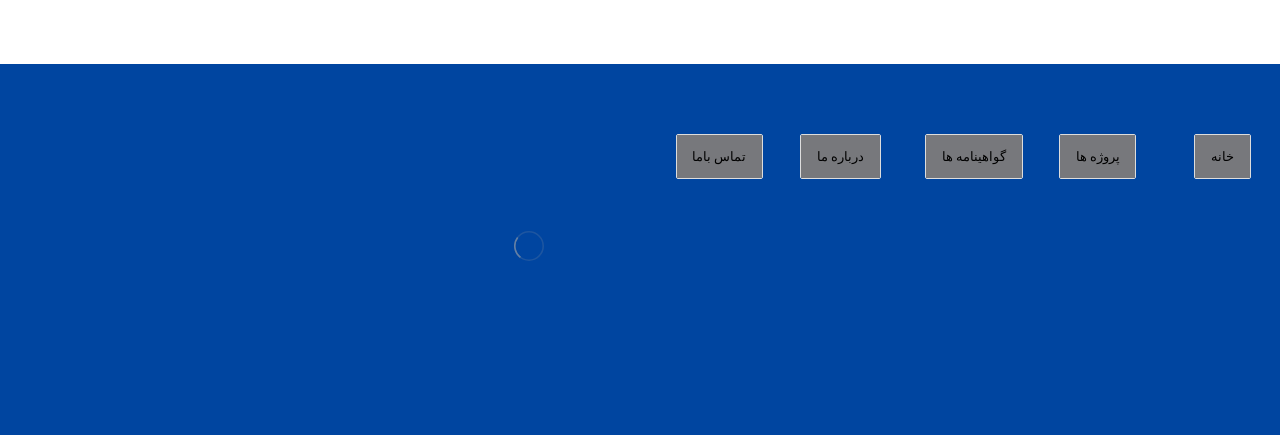Please provide the bounding box coordinates for the element that needs to be clicked to perform the following instruction: "contact us". The coordinates should be given as four float numbers between 0 and 1, i.e., [left, top, right, bottom].

[0.528, 0.309, 0.596, 0.412]